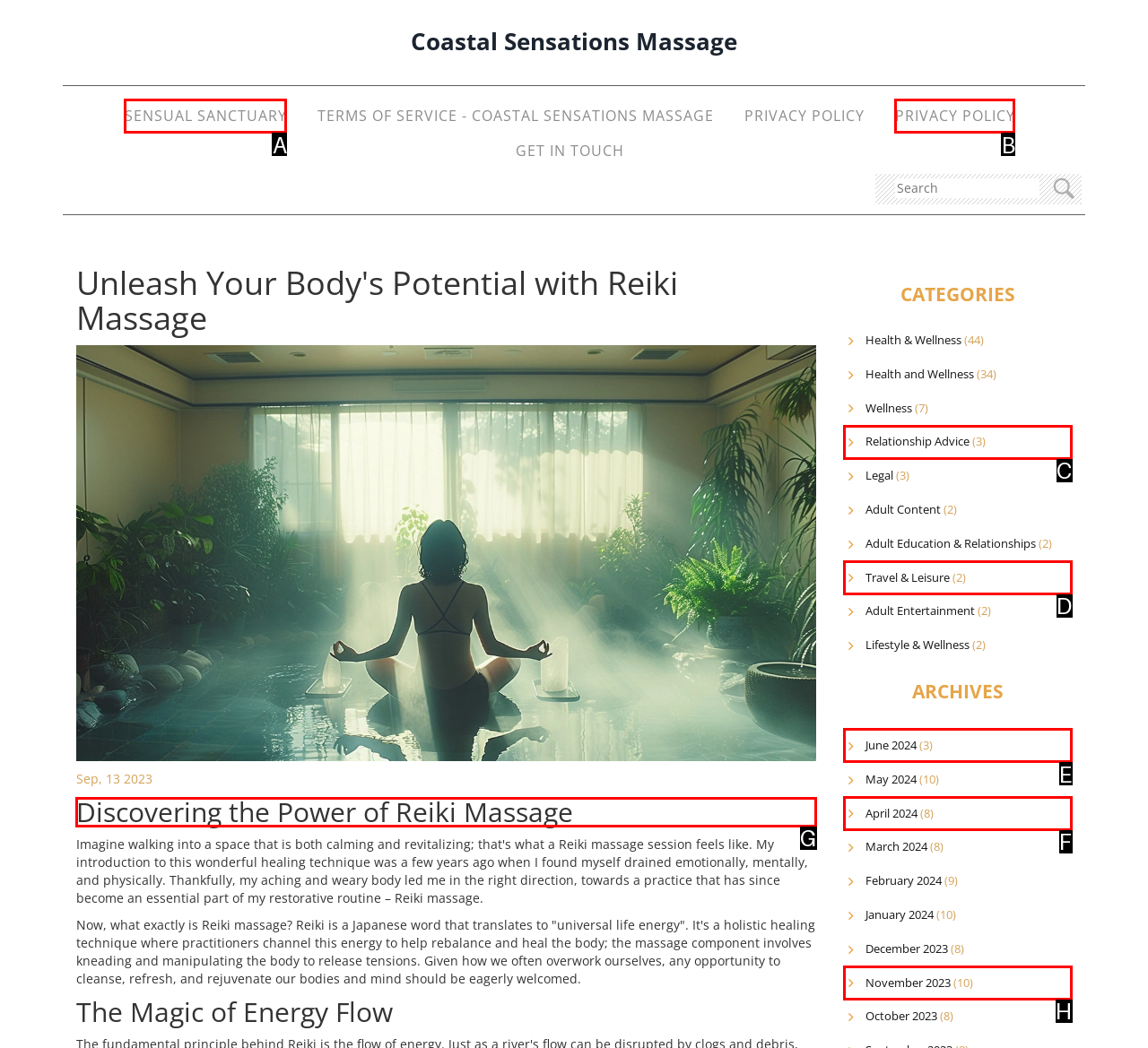Tell me which one HTML element I should click to complete the following task: Read the 'Discovering the Power of Reiki Massage' article Answer with the option's letter from the given choices directly.

G